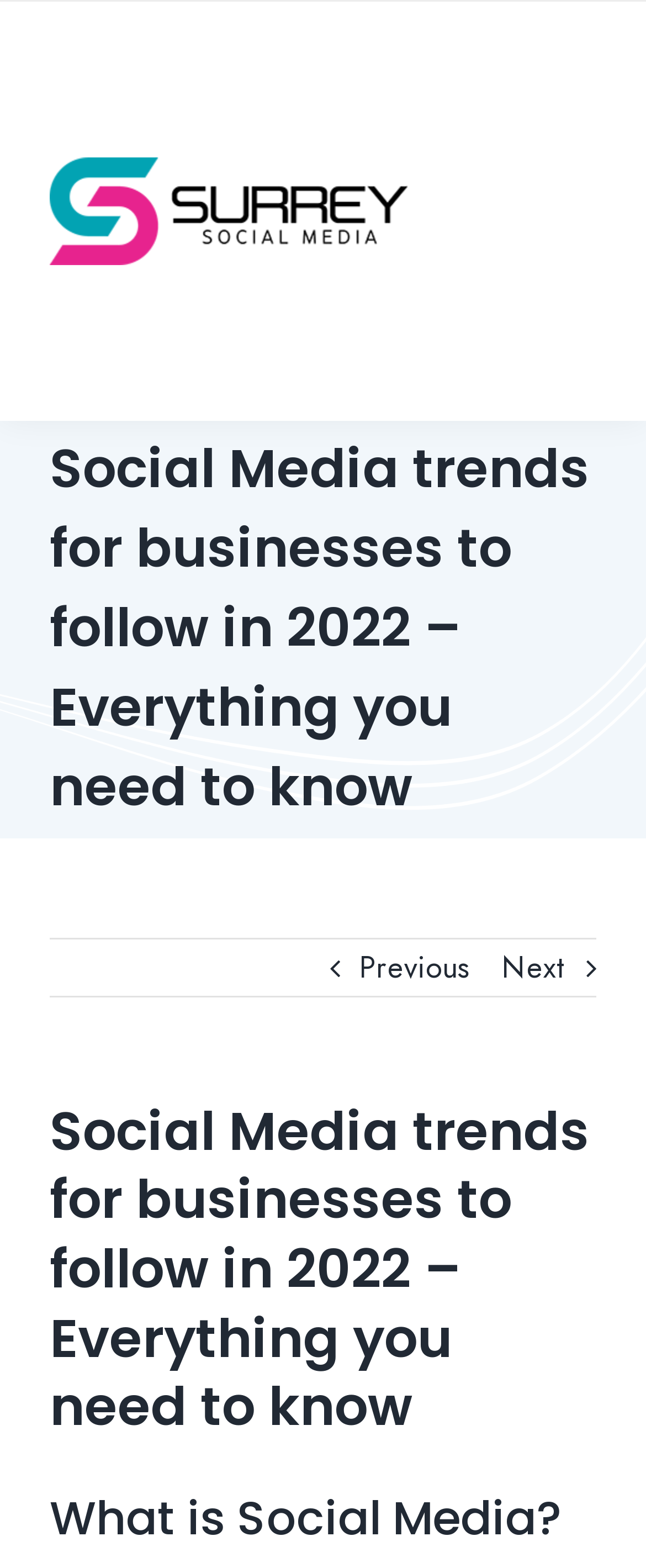What is the main heading displayed on the webpage? Please provide the text.

Social Media trends for businesses to follow in 2022 – Everything you need to know